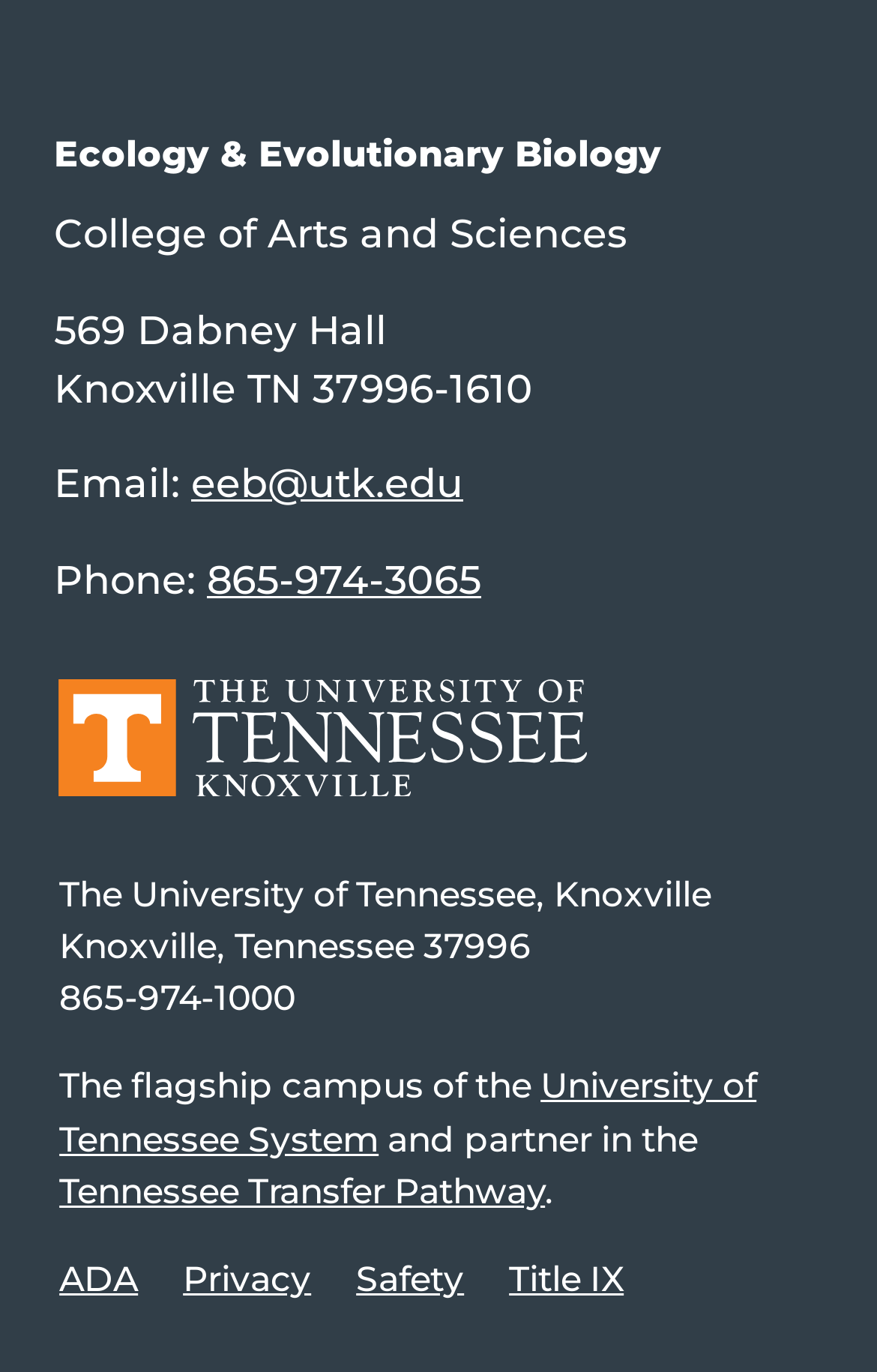Identify the bounding box coordinates of the region that needs to be clicked to carry out this instruction: "Search for a product". Provide these coordinates as four float numbers ranging from 0 to 1, i.e., [left, top, right, bottom].

None